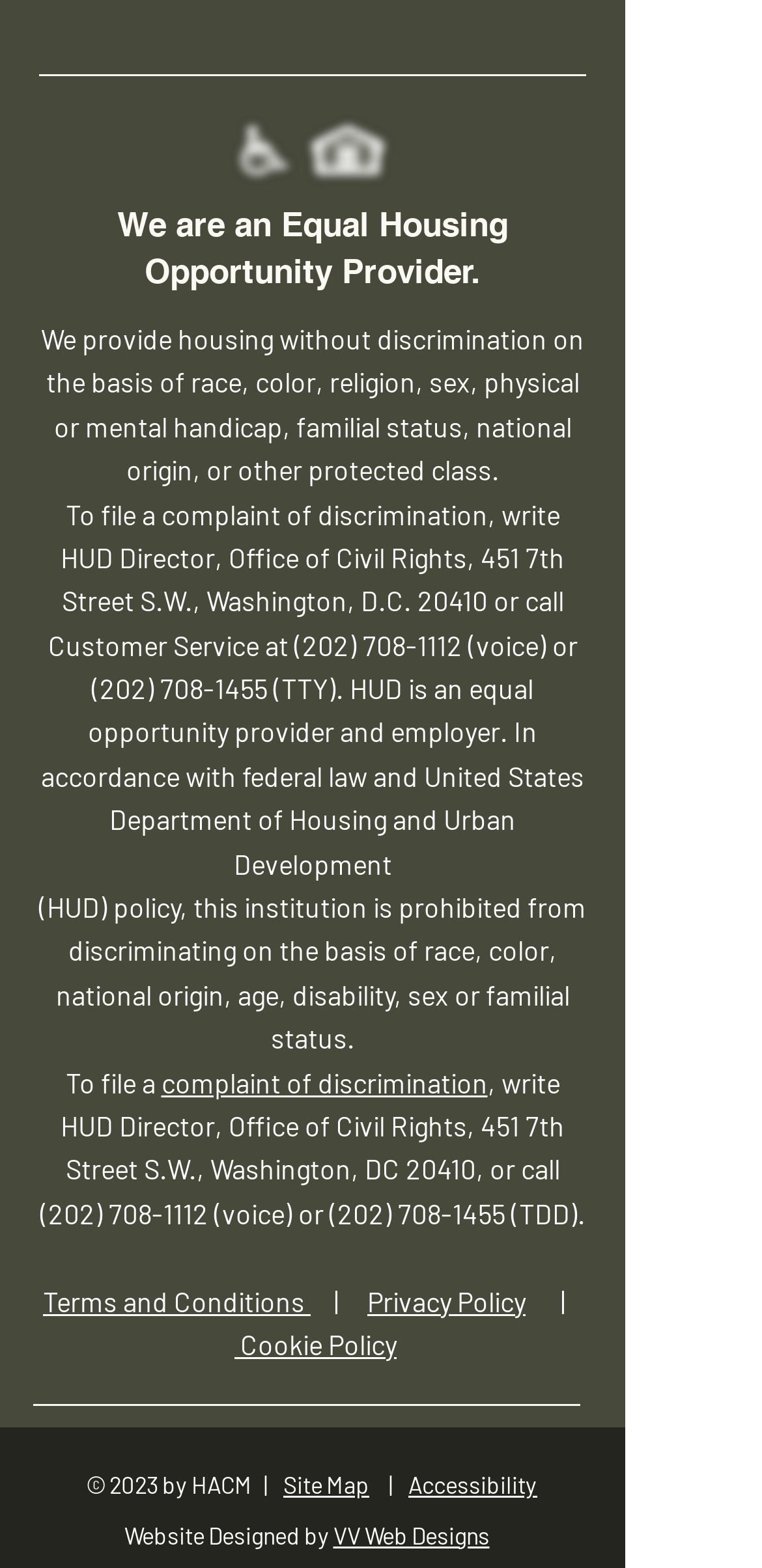What is the purpose of the webpage?
From the details in the image, answer the question comprehensively.

The webpage appears to be for a housing opportunity provider, as it mentions being an equal housing opportunity provider and provides information on filing complaints of discrimination, suggesting that the organization is involved in providing housing services.